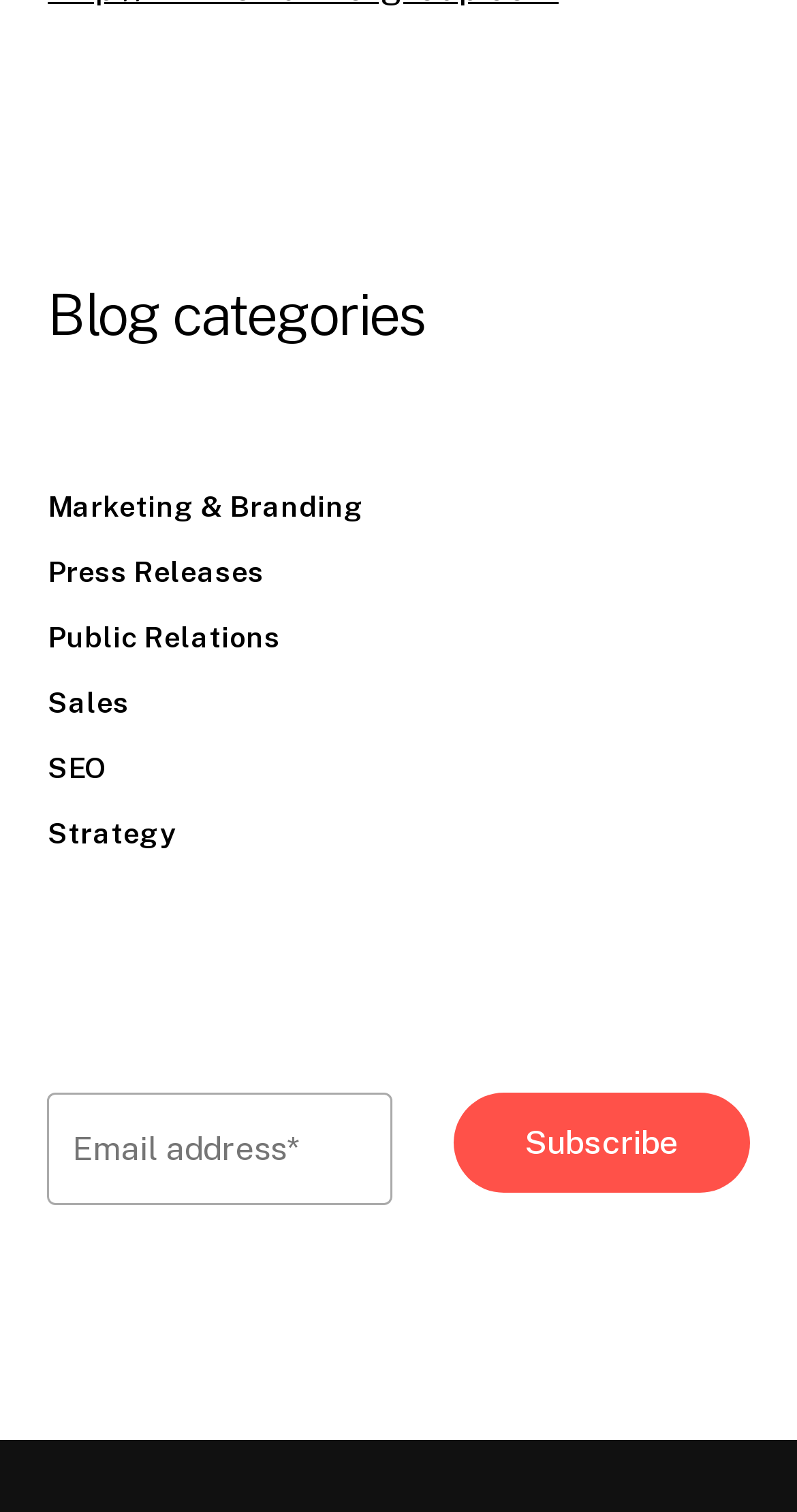Please identify the bounding box coordinates of the element that needs to be clicked to execute the following command: "View Marketing & Branding blog category". Provide the bounding box using four float numbers between 0 and 1, formatted as [left, top, right, bottom].

[0.06, 0.318, 0.94, 0.351]